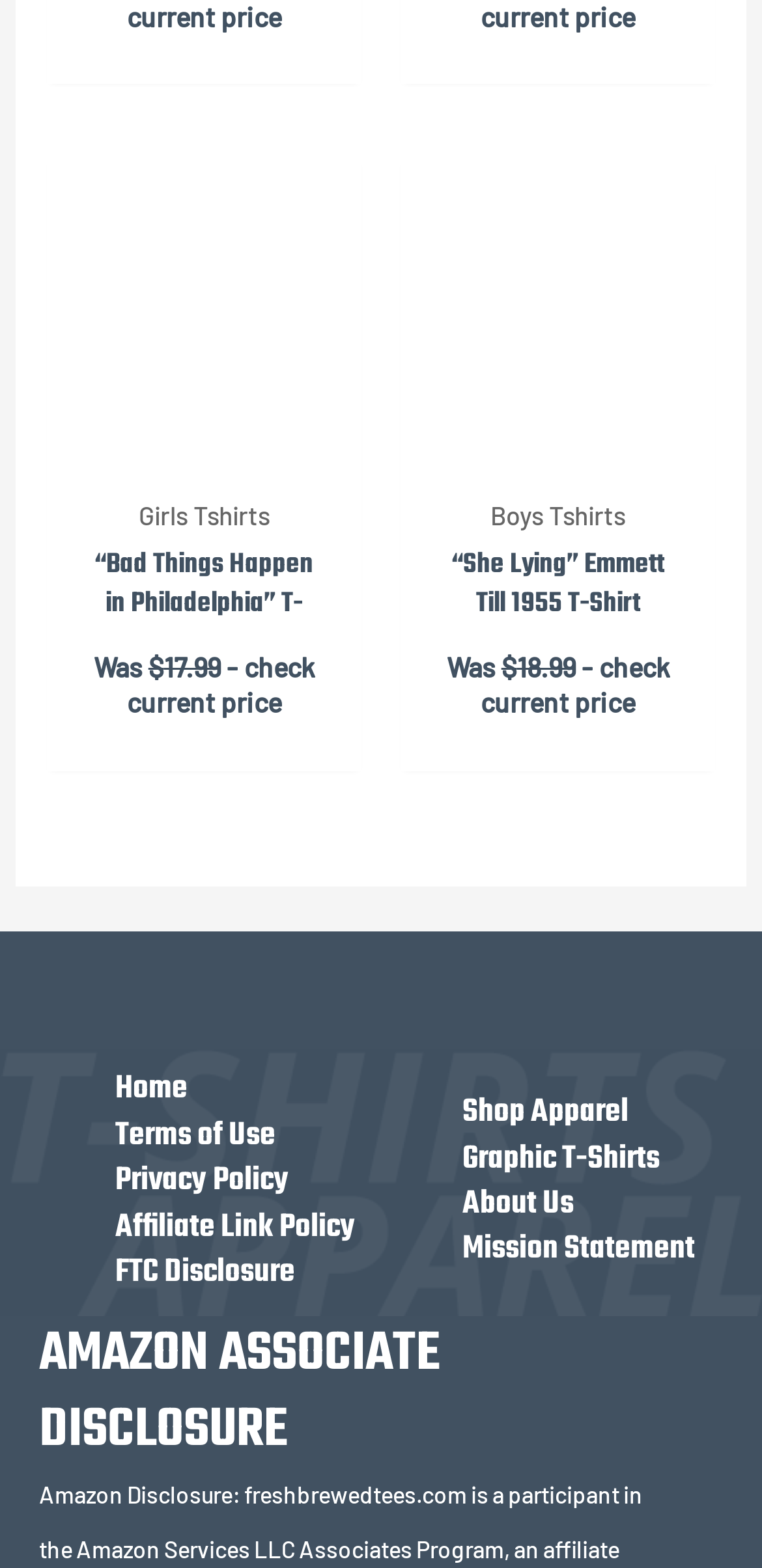How many products are displayed on this page?
Based on the visual, give a brief answer using one word or a short phrase.

2